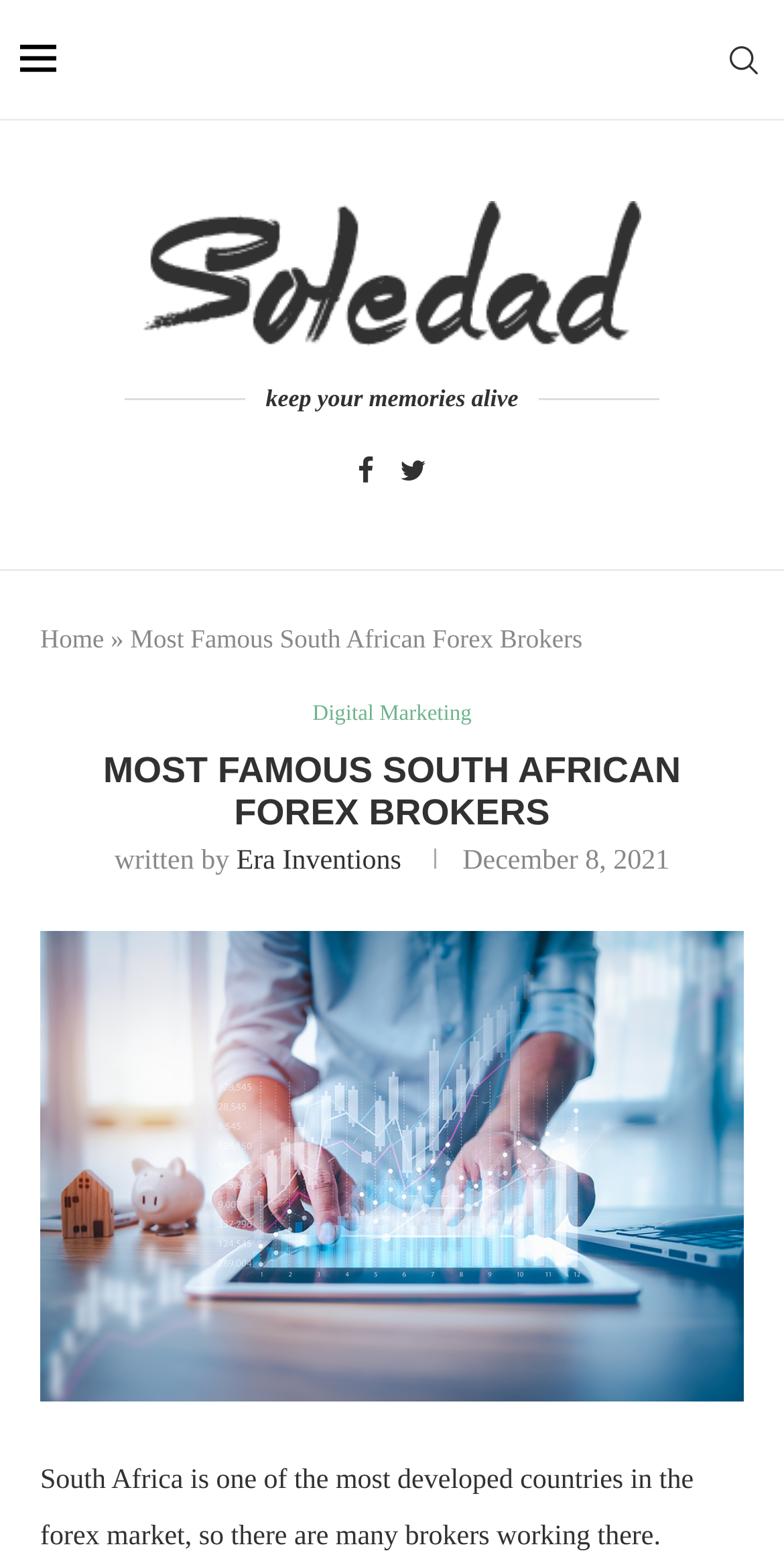Generate a thorough caption detailing the webpage content.

The webpage is about South African Forex Brokers, with a focus on the most famous ones. At the top-left corner, there is a small image, and next to it, a link with a font awesome icon. Below this, there is a larger link with the text "Finance Ideas" accompanied by an image with the same text. 

To the right of the "Finance Ideas" link, there is a static text "keep your memories alive". Below this, there are two social media links, "Facebook" and "Twitter", positioned side by side. 

On the left side of the page, there is a navigation menu with a link to "Home" followed by a static text "»". Next to this, there is a static text "Most Famous South African Forex Brokers". 

Below the navigation menu, there is a heading "MOST FAMOUS SOUTH AFRICAN FOREX BROKERS" that spans almost the entire width of the page. Underneath this heading, there is a link to "Digital Marketing" positioned on the left side. 

To the right of the "Digital Marketing" link, there is a static text "written by" followed by a link to "Era Inventions". Next to this, there is a time element displaying the date "December 8, 2021". 

At the bottom of the page, there is a large image that spans almost the entire width of the page.